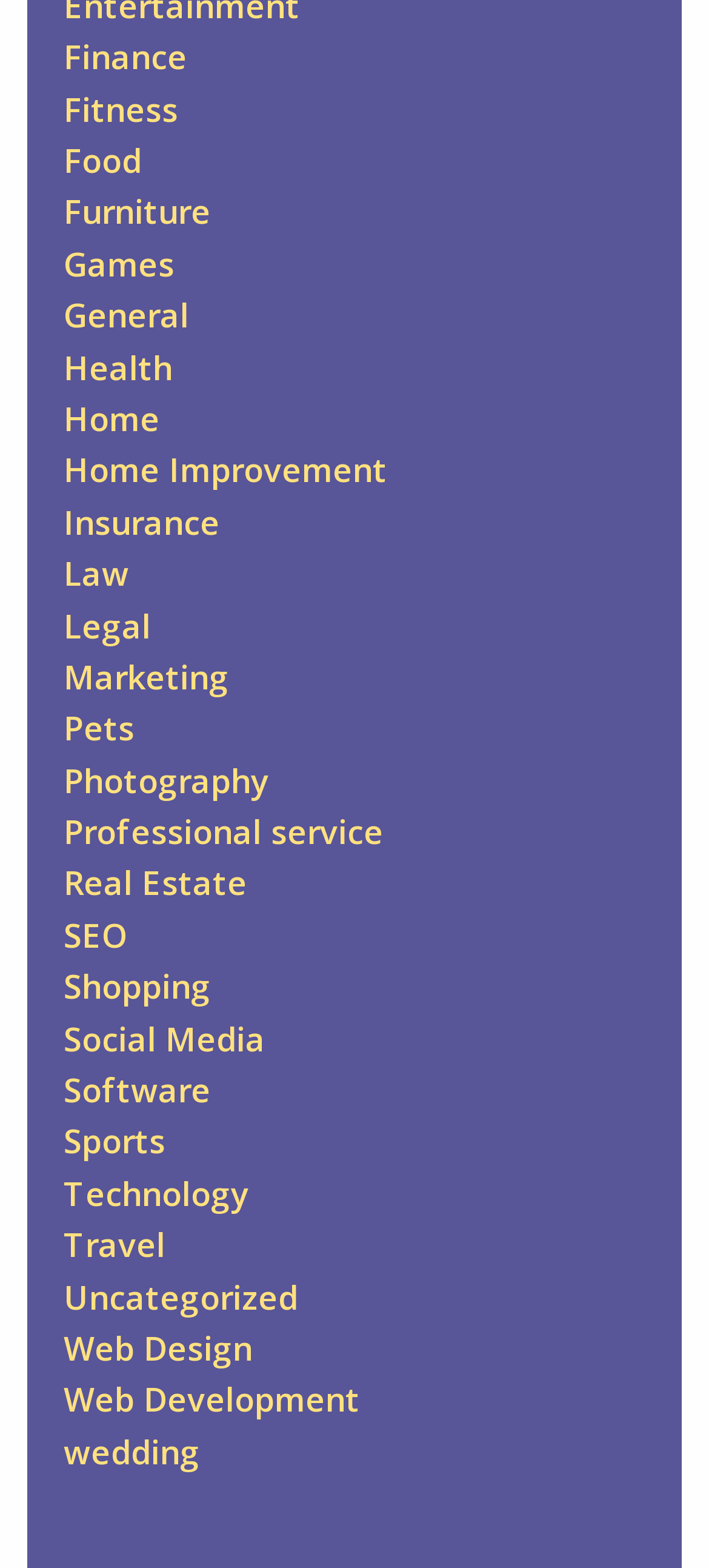Please identify the bounding box coordinates of the element I should click to complete this instruction: 'Browse Health'. The coordinates should be given as four float numbers between 0 and 1, like this: [left, top, right, bottom].

[0.09, 0.22, 0.244, 0.248]